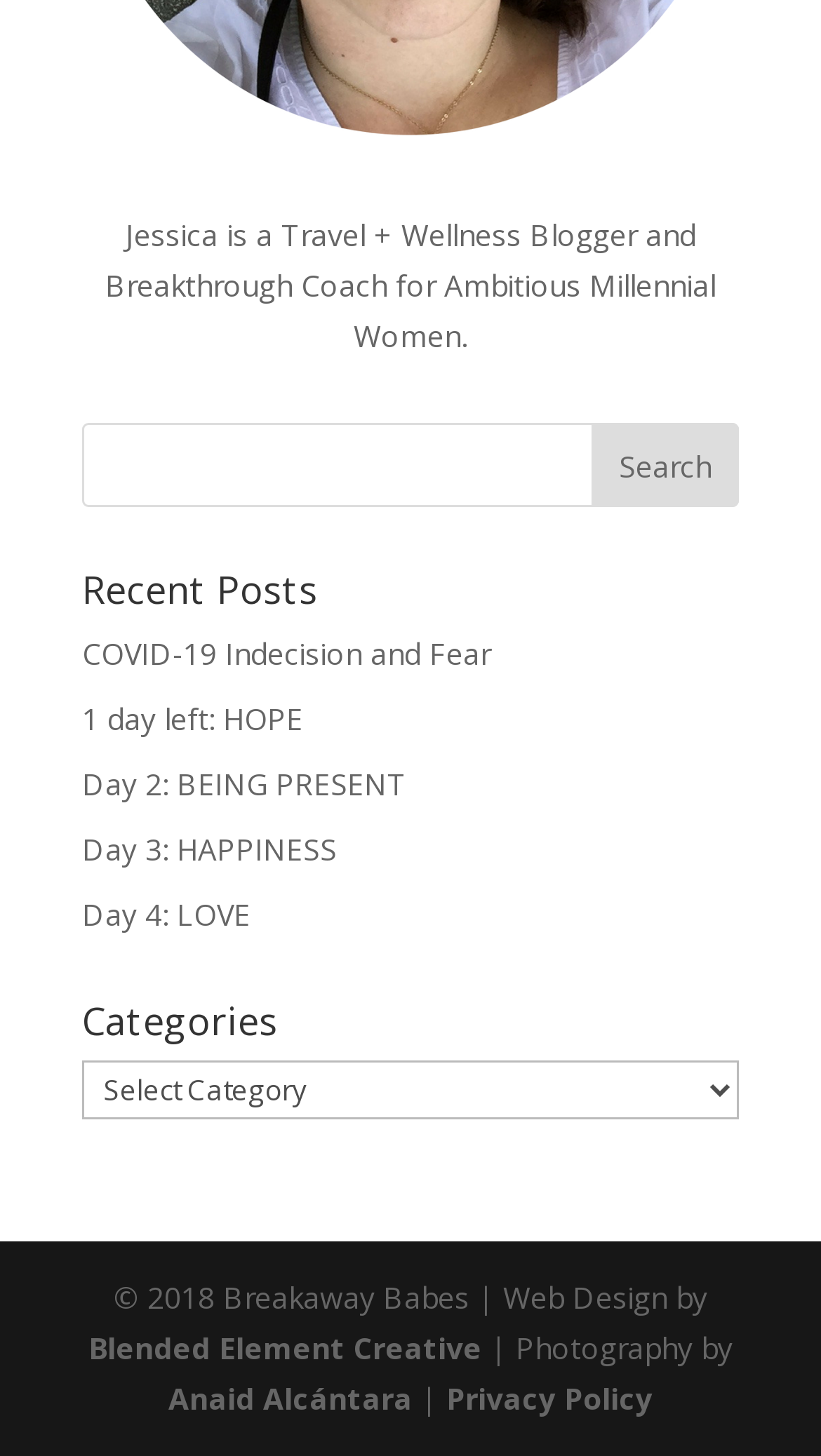Please specify the bounding box coordinates for the clickable region that will help you carry out the instruction: "search for something".

[0.1, 0.291, 0.9, 0.349]